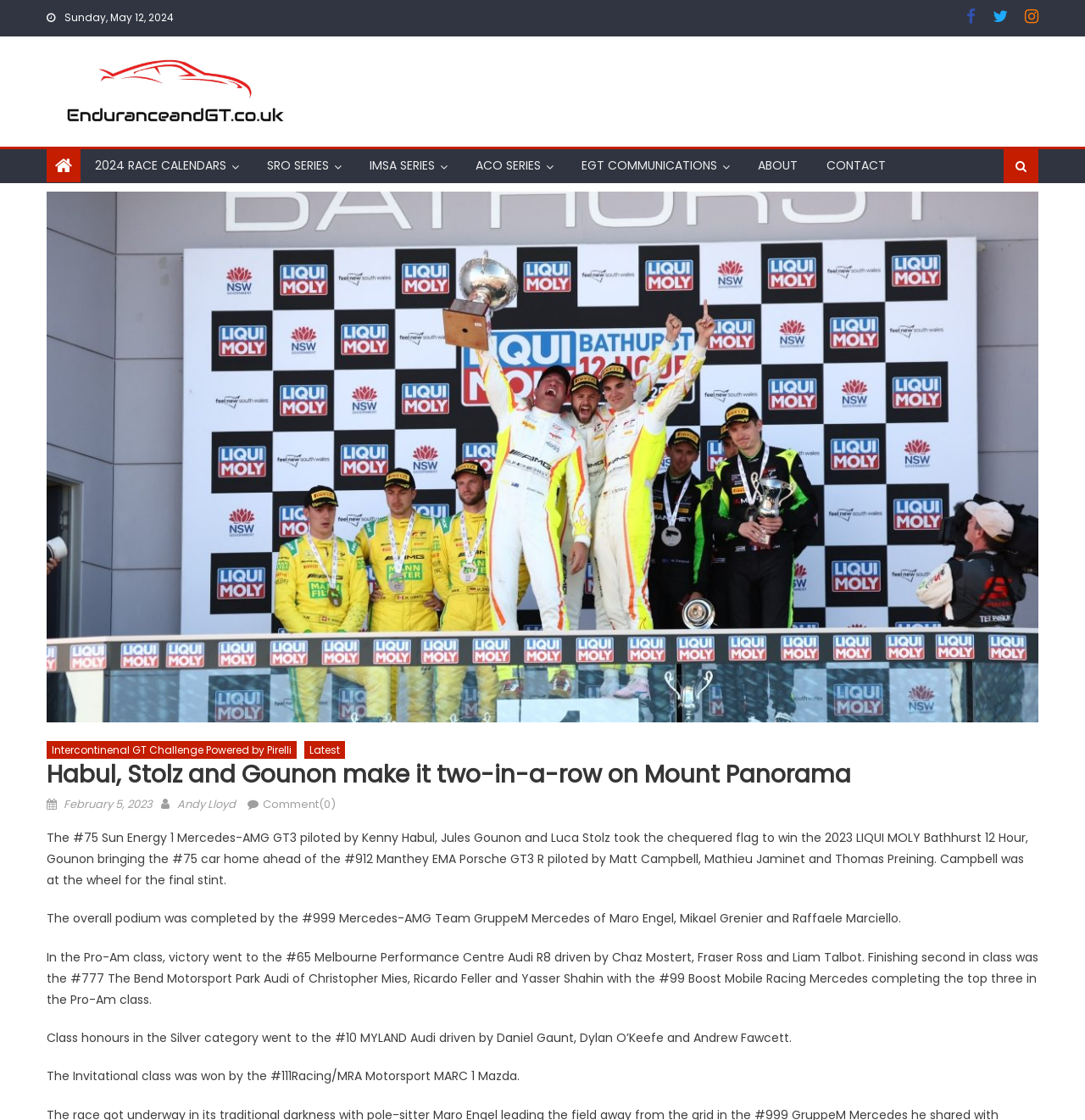Find the bounding box coordinates for the area that must be clicked to perform this action: "Read the article about Habul, Stolz and Gounon's win".

[0.043, 0.679, 0.957, 0.705]